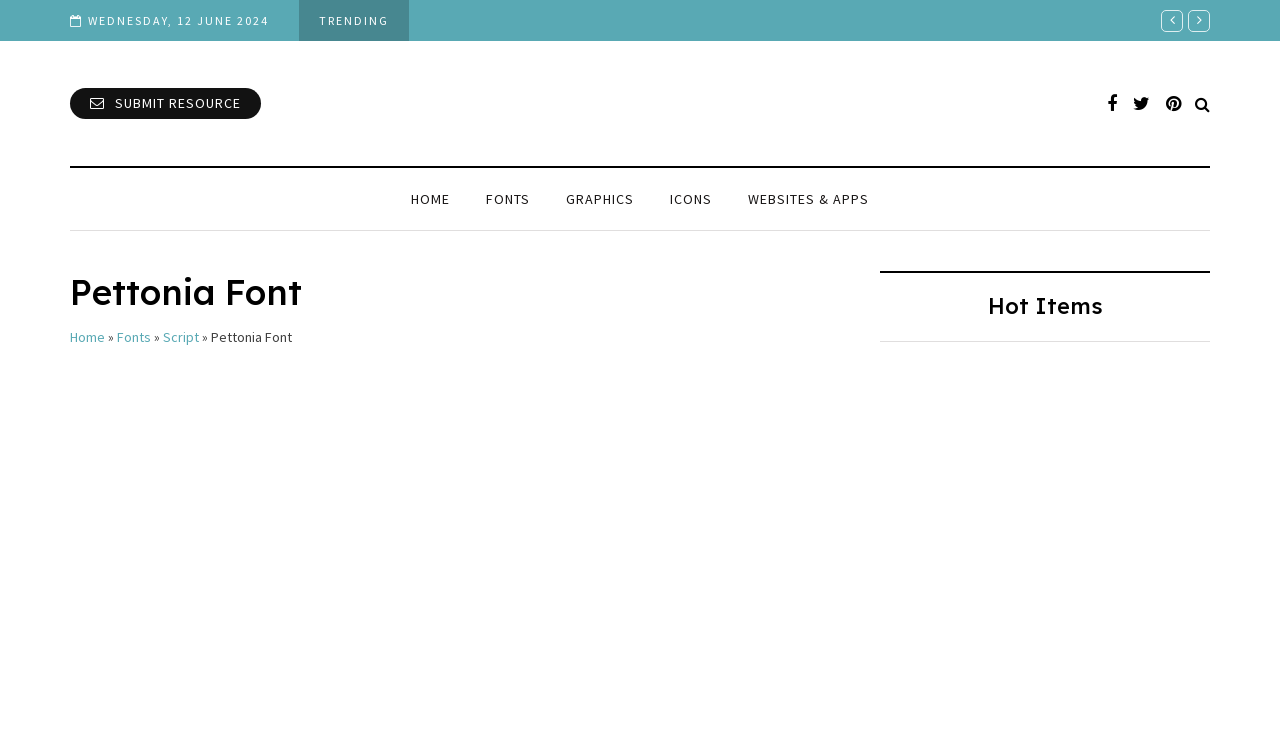What is the name of the second font listed?
Refer to the image and respond with a one-word or short-phrase answer.

Kayla Outline Font